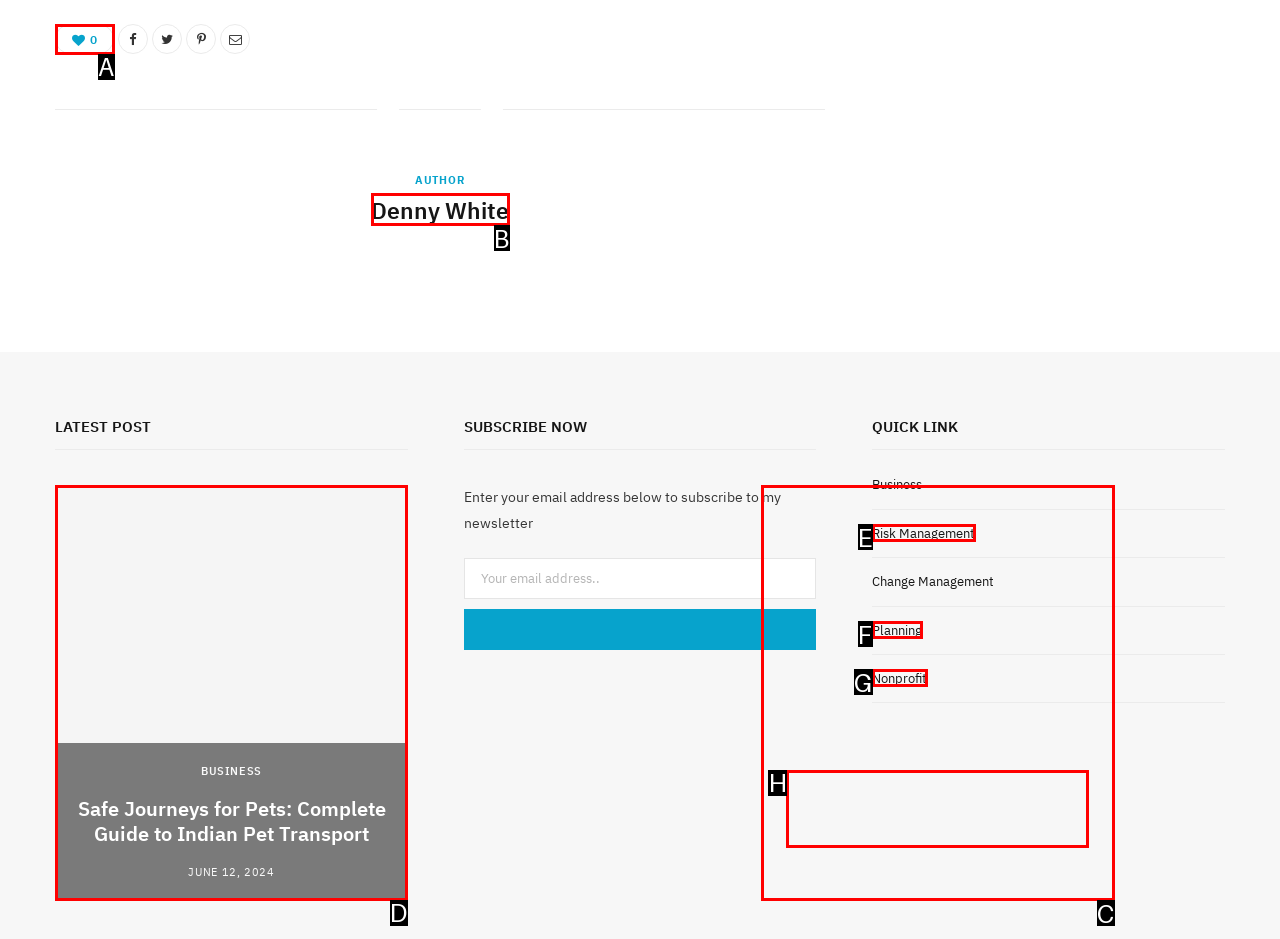Determine which option should be clicked to carry out this task: Click on the link to view the latest post
State the letter of the correct choice from the provided options.

D